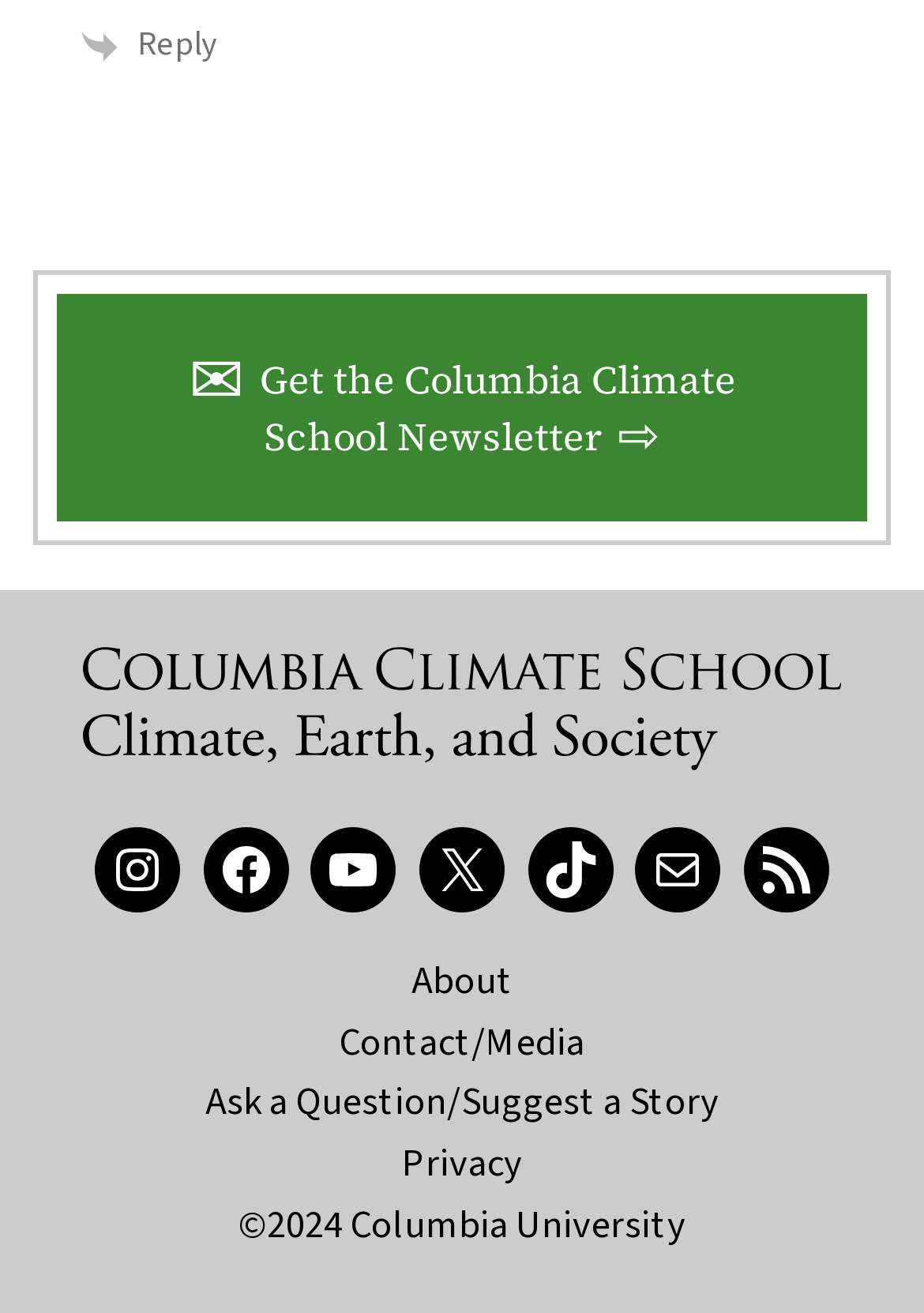Identify the bounding box coordinates for the element you need to click to achieve the following task: "Go to Parents". Provide the bounding box coordinates as four float numbers between 0 and 1, in the form [left, top, right, bottom].

None